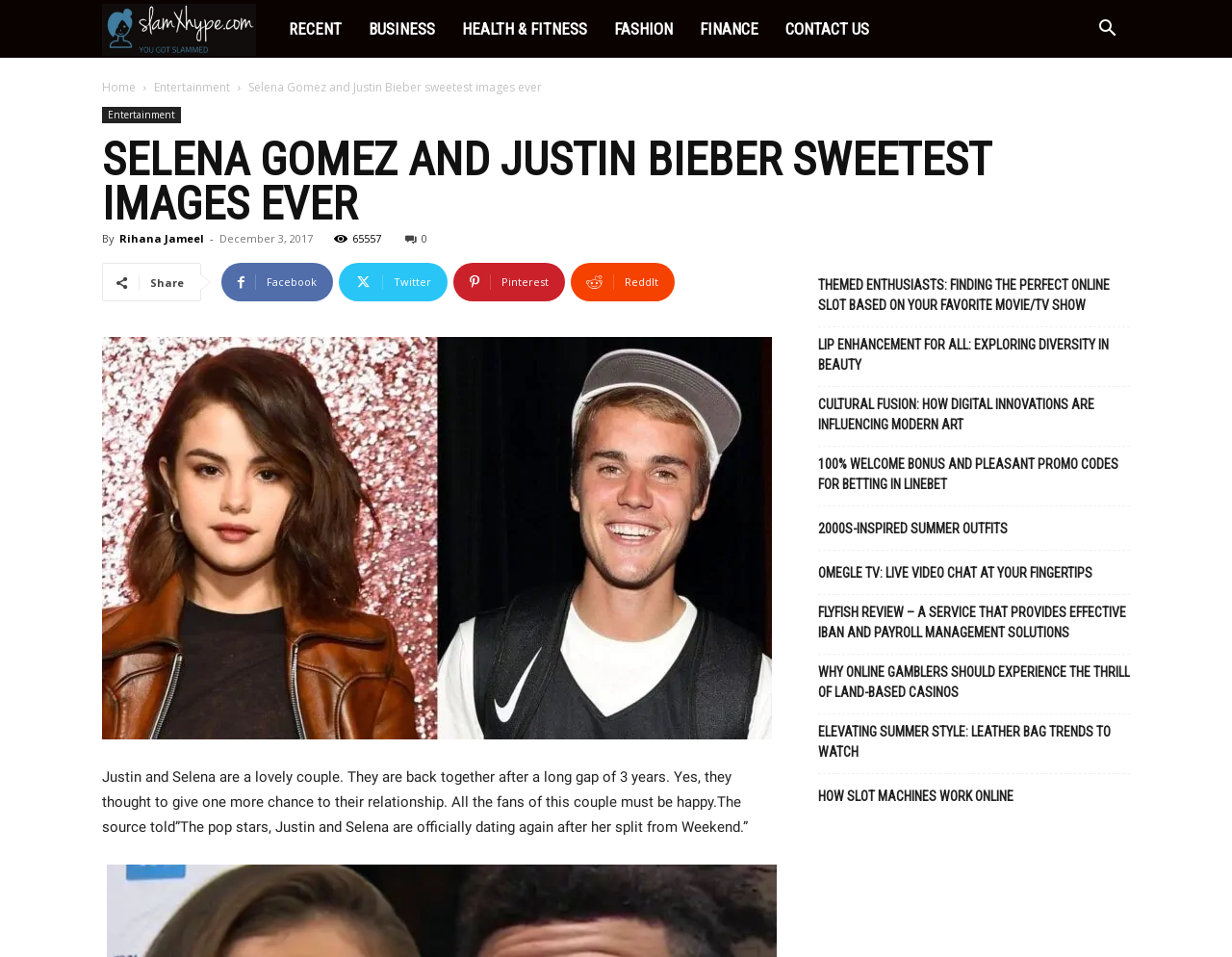Locate the bounding box coordinates of the element that should be clicked to execute the following instruction: "Visit the 'Entertainment' page".

[0.125, 0.082, 0.187, 0.1]